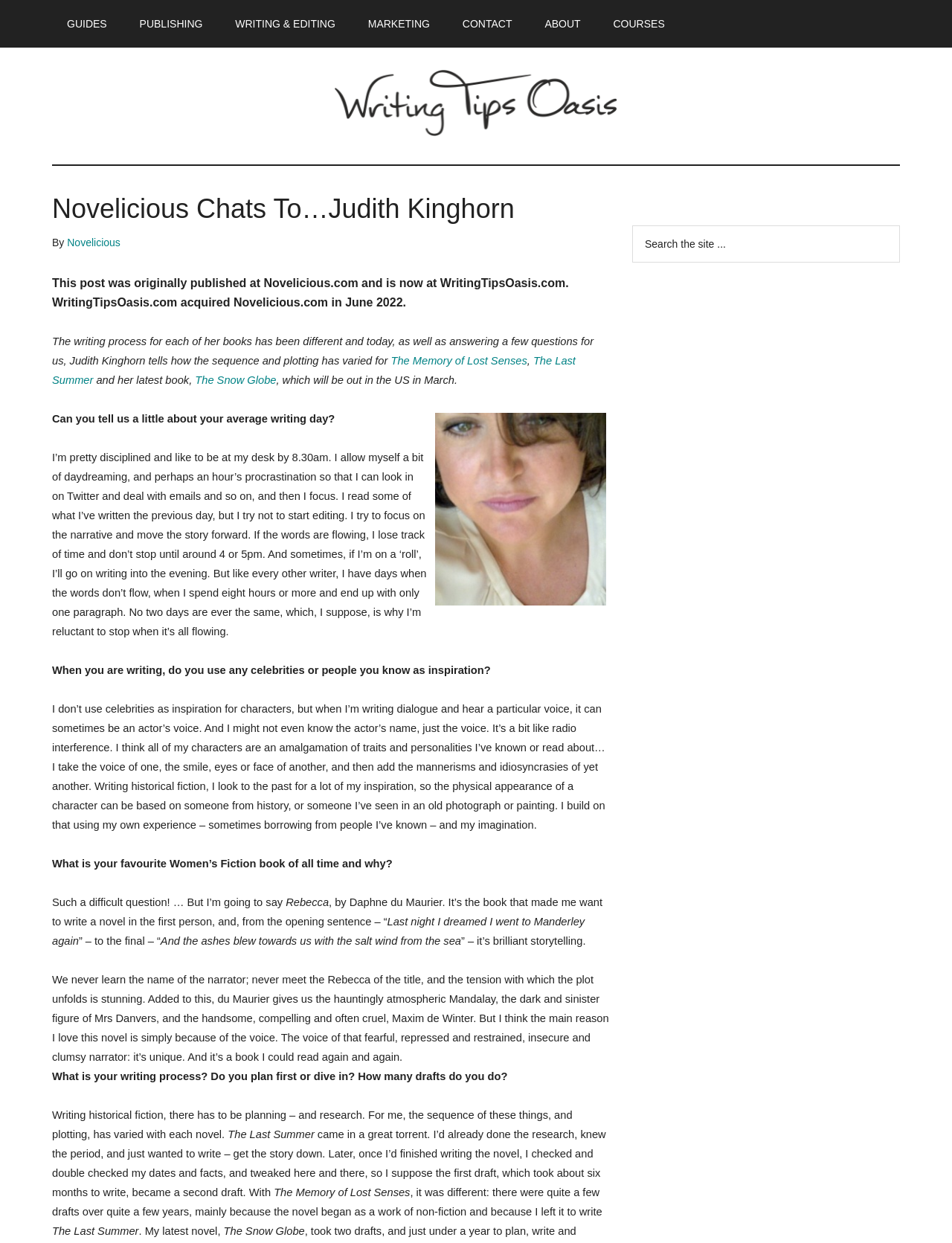Who is the author being interviewed?
Based on the content of the image, thoroughly explain and answer the question.

The author being interviewed is Judith Kinghorn, as mentioned in the text 'Novelicious Chats To…Judith Kinghorn' and also in the link 'Judith Kinghorn' with an accompanying image of the author.